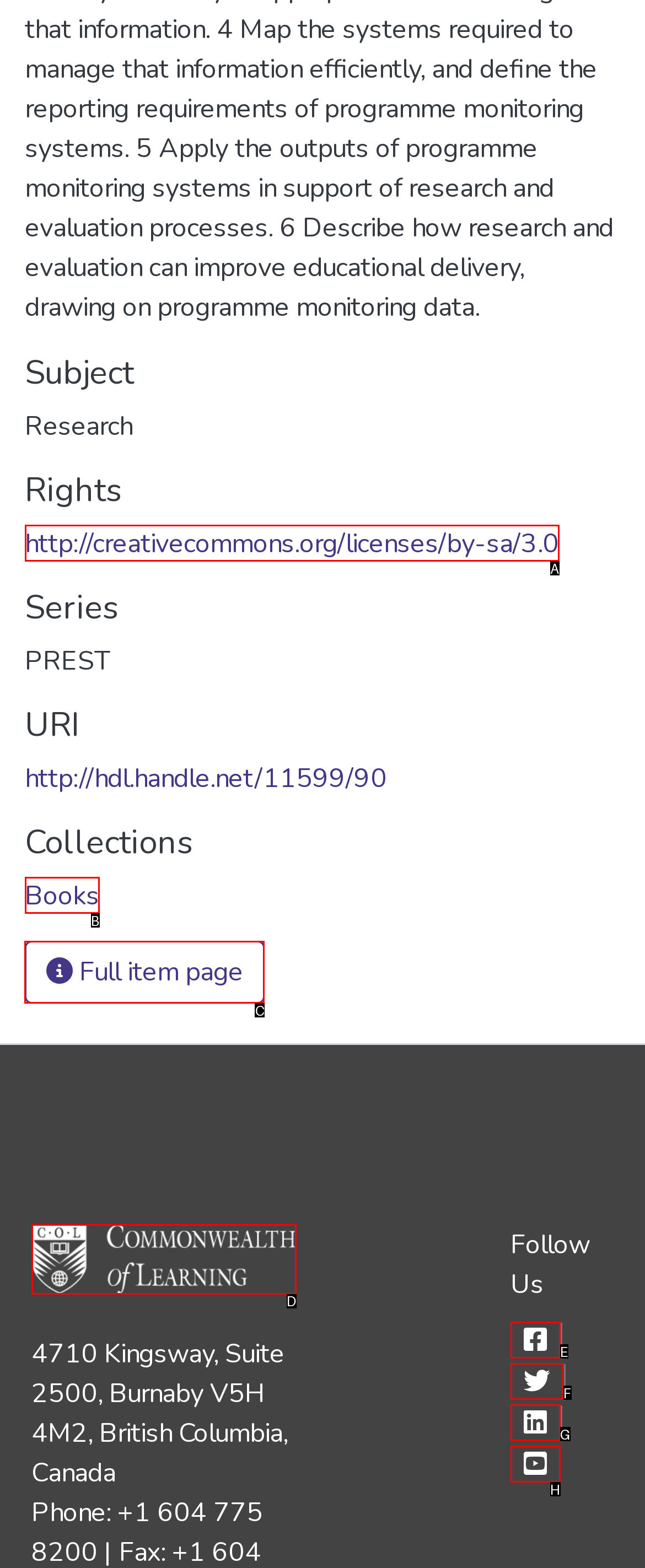Determine the letter of the element to click to accomplish this task: View full item page. Respond with the letter.

C